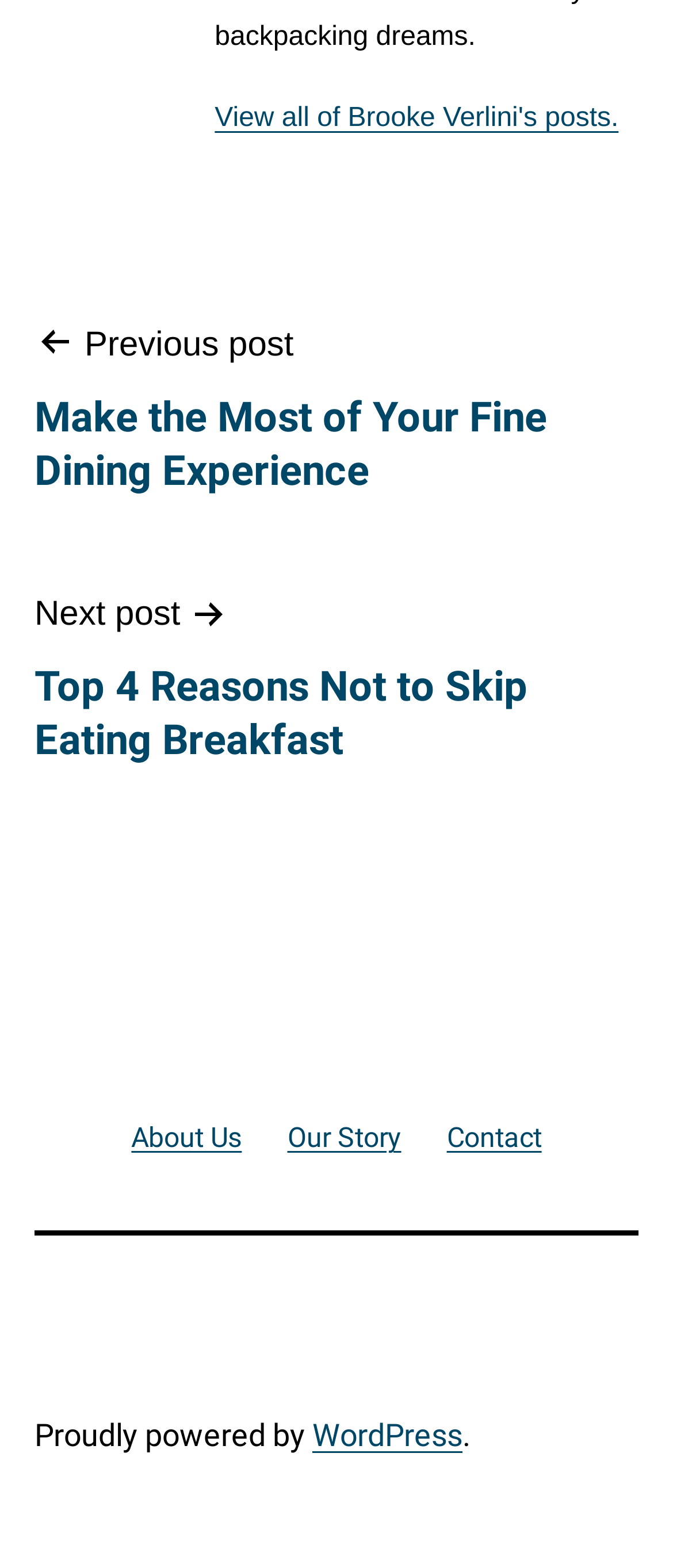Determine the bounding box coordinates of the clickable element necessary to fulfill the instruction: "Go to previous post". Provide the coordinates as four float numbers within the 0 to 1 range, i.e., [left, top, right, bottom].

[0.051, 0.19, 0.949, 0.329]